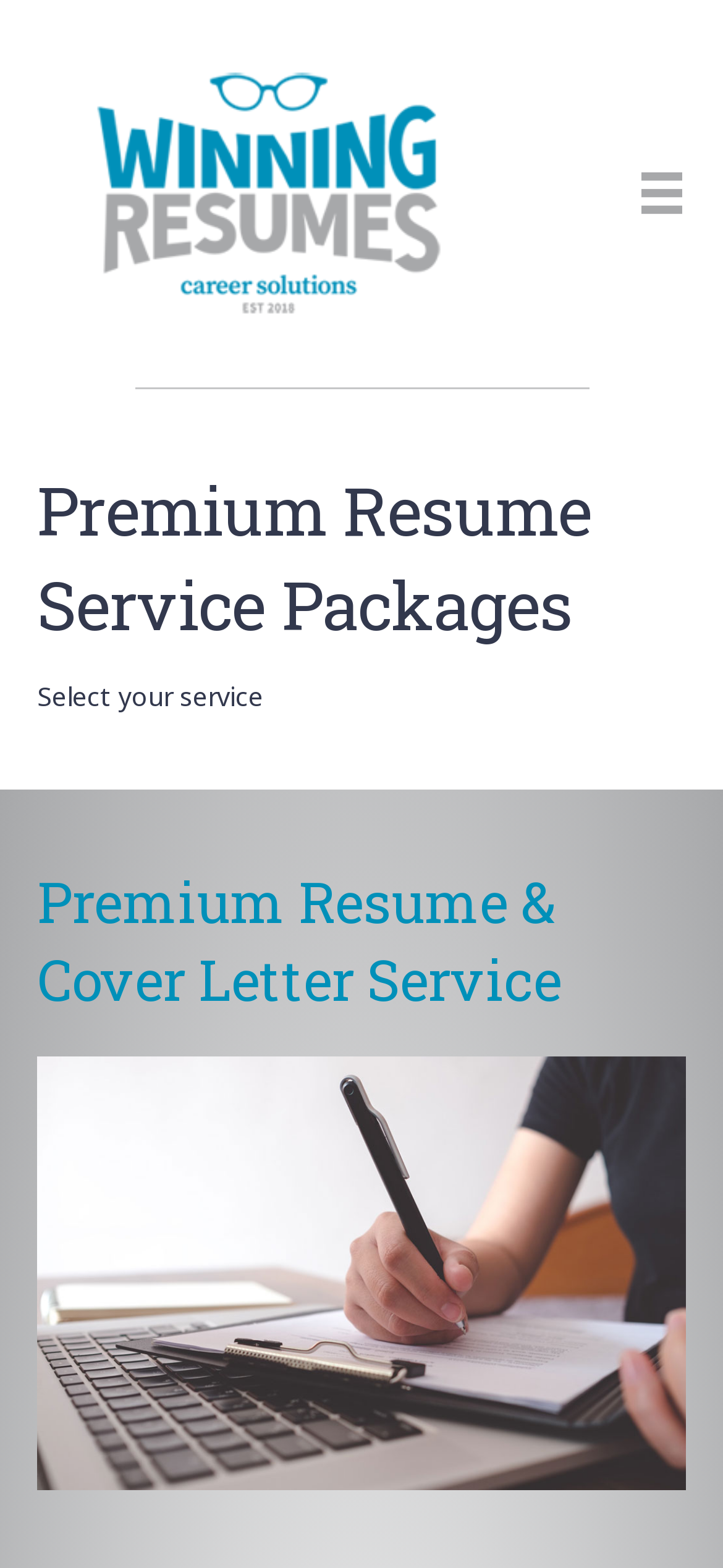Refer to the image and offer a detailed explanation in response to the question: How many main sections are there on the webpage?

I counted the main sections by looking at the headings and subheadings, which suggest that there are two main sections: 'Premium Resume Service Packages' and 'Premium Resume & Cover Letter Service'.